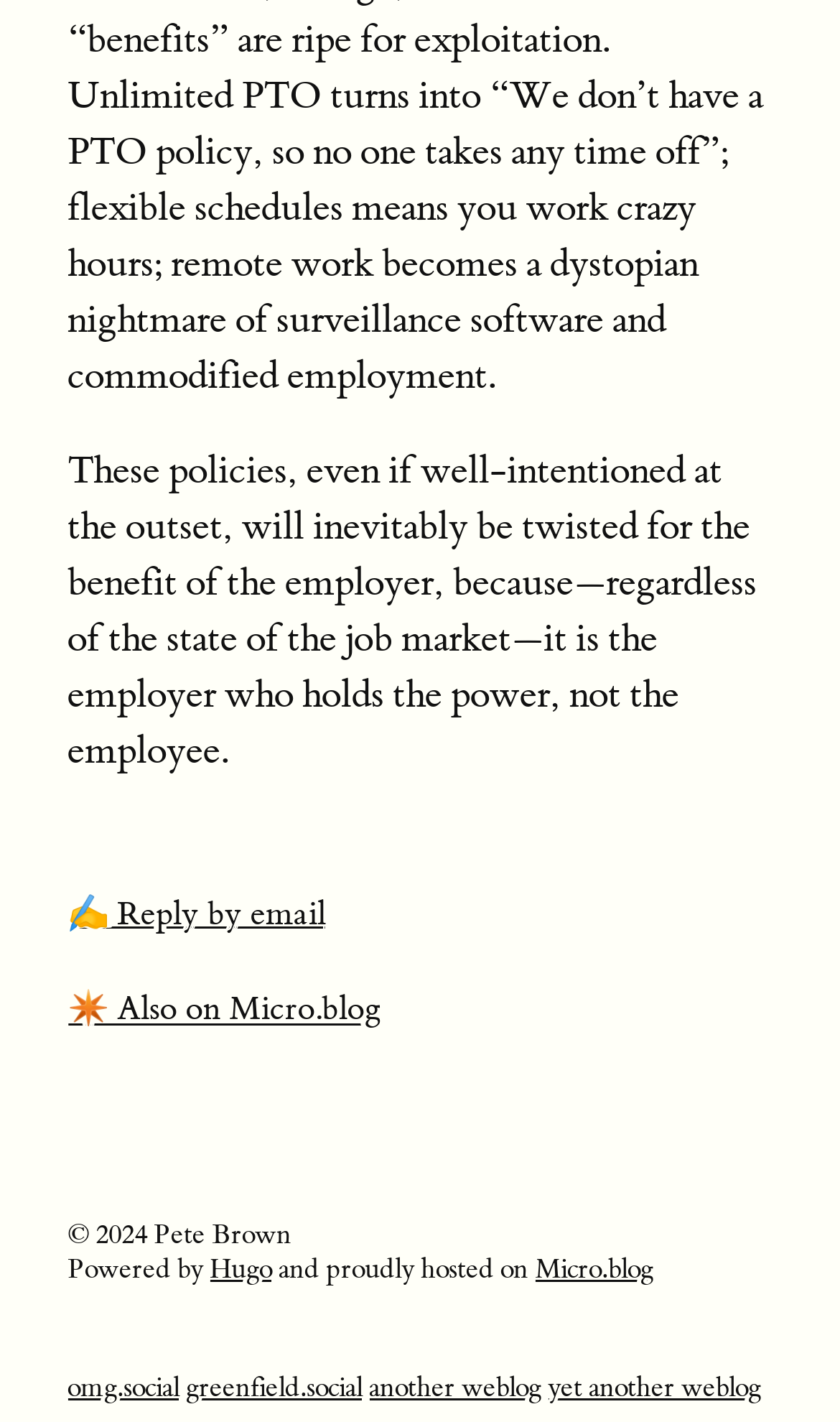Analyze the image and provide a detailed answer to the question: What is the copyright year of the webpage content?

The StaticText element with the text '© 2024 Pete Brown' indicates that the copyright year of the webpage content is 2024.